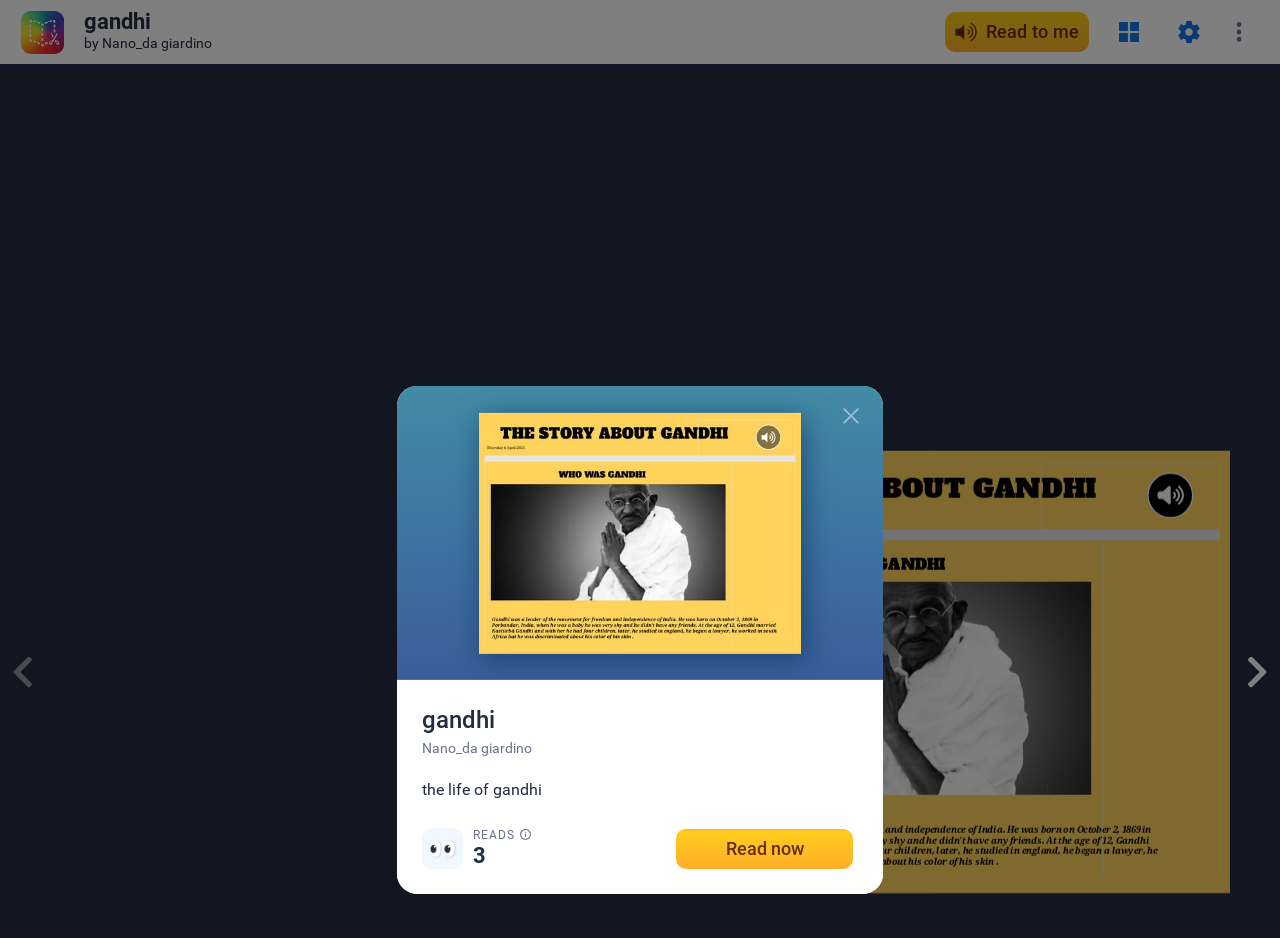Determine the bounding box coordinates for the HTML element described here: "Audio icon".

[0.896, 0.504, 0.932, 0.553]